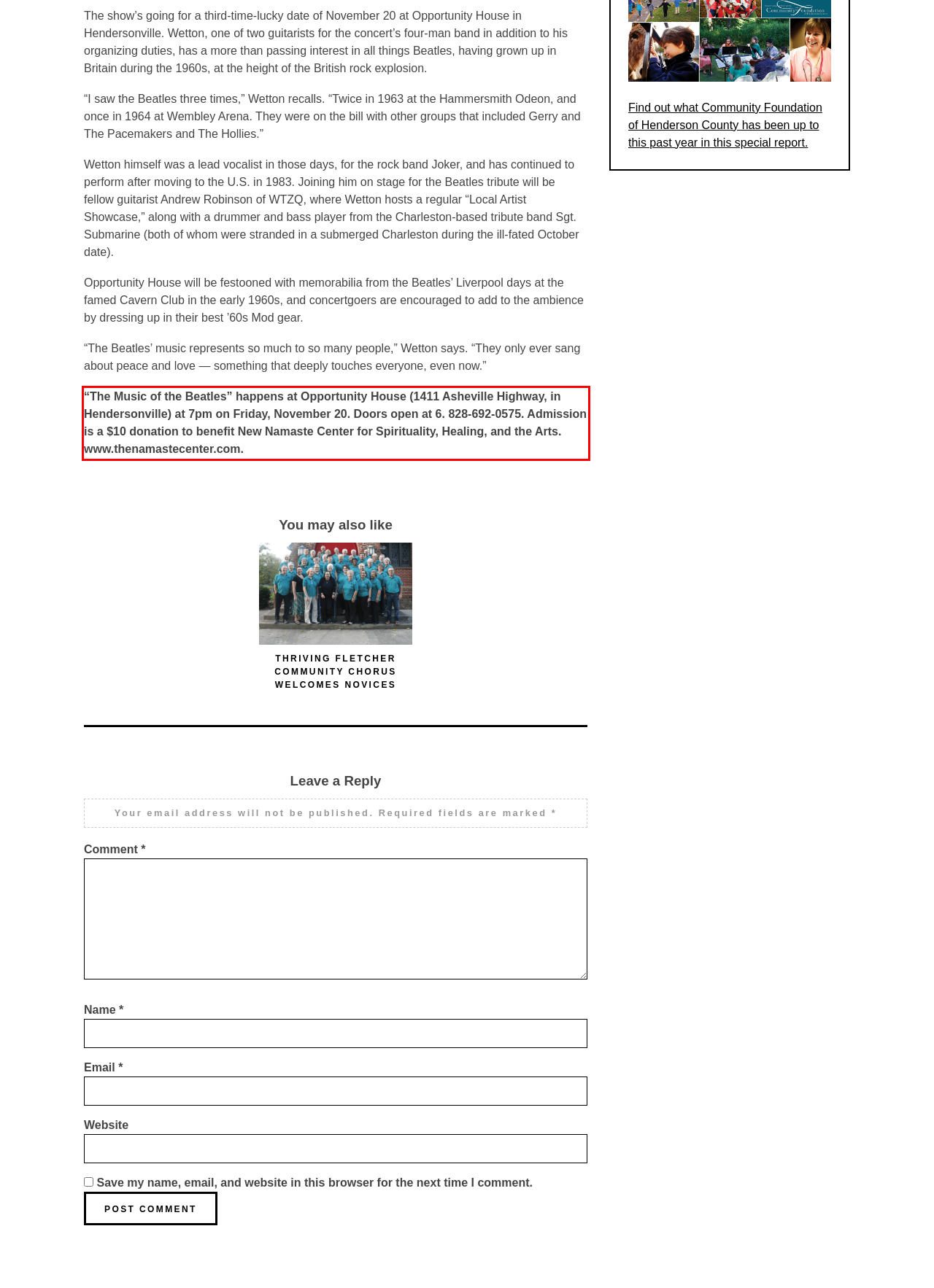Using the provided webpage screenshot, identify and read the text within the red rectangle bounding box.

“The Music of the Beatles” happens at Opportunity House (1411 Asheville Highway, in Hendersonville) at 7pm on Friday, November 20. Doors open at 6. 828-692-0575. Admission is a $10 donation to benefit New Namaste Center for Spirituality, Healing, and the Arts. www.thenamastecenter.com.